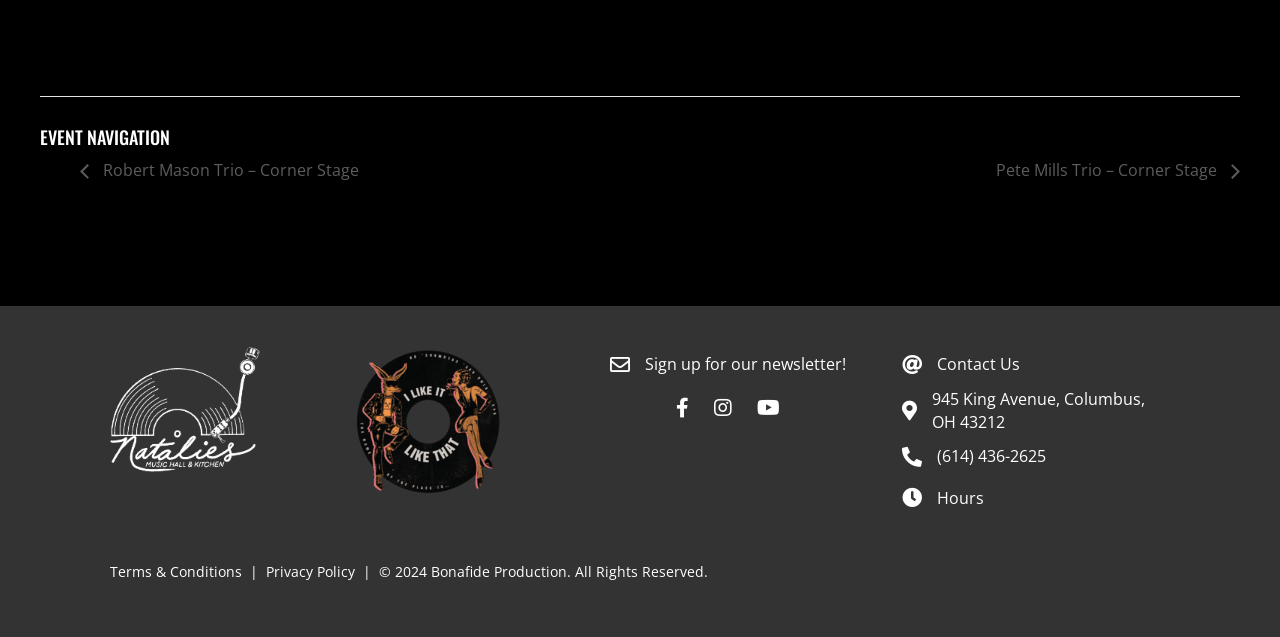How many logos are displayed on the webpage?
Based on the screenshot, provide your answer in one word or phrase.

2